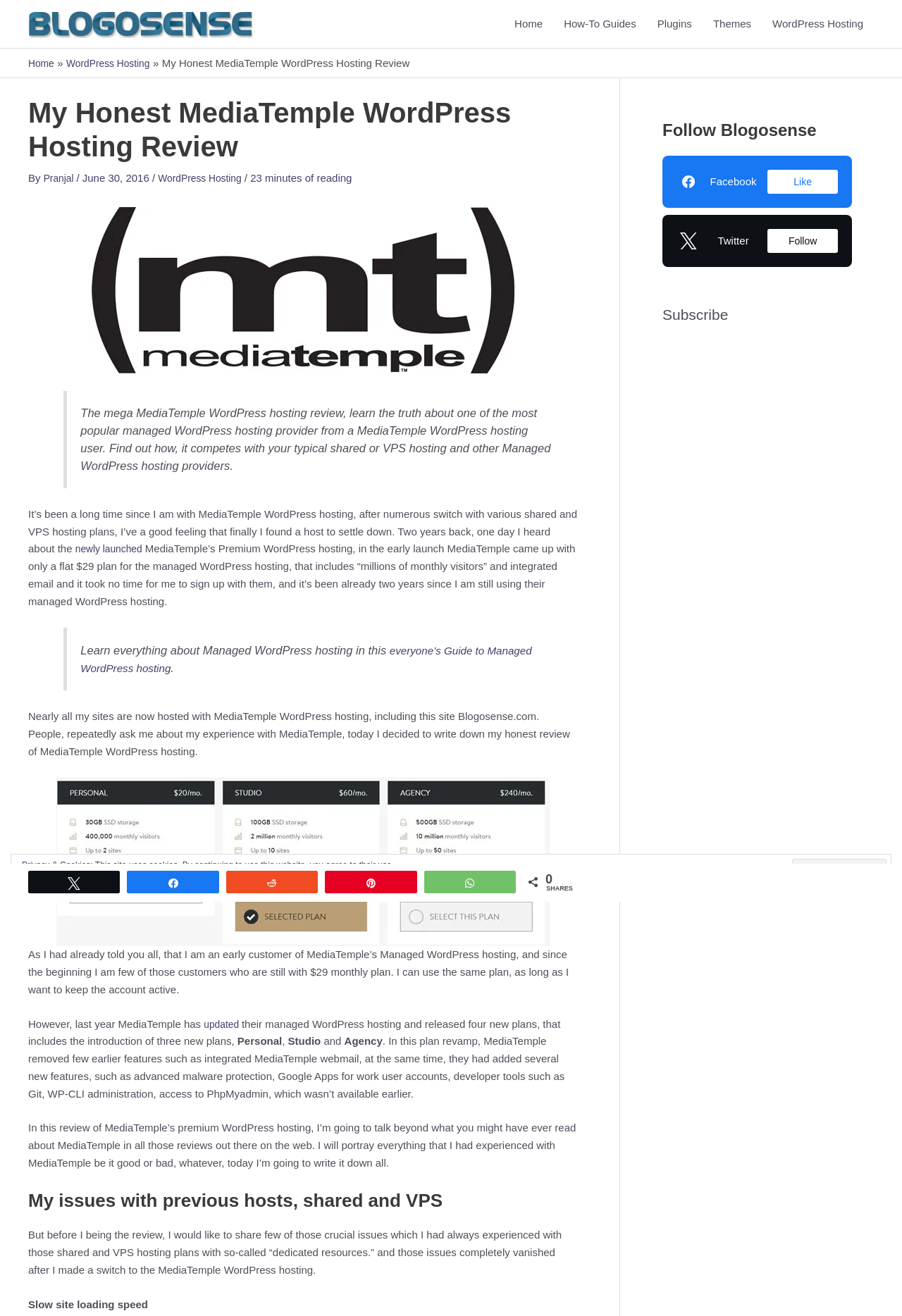Find and indicate the bounding box coordinates of the region you should select to follow the given instruction: "Read about Water".

None